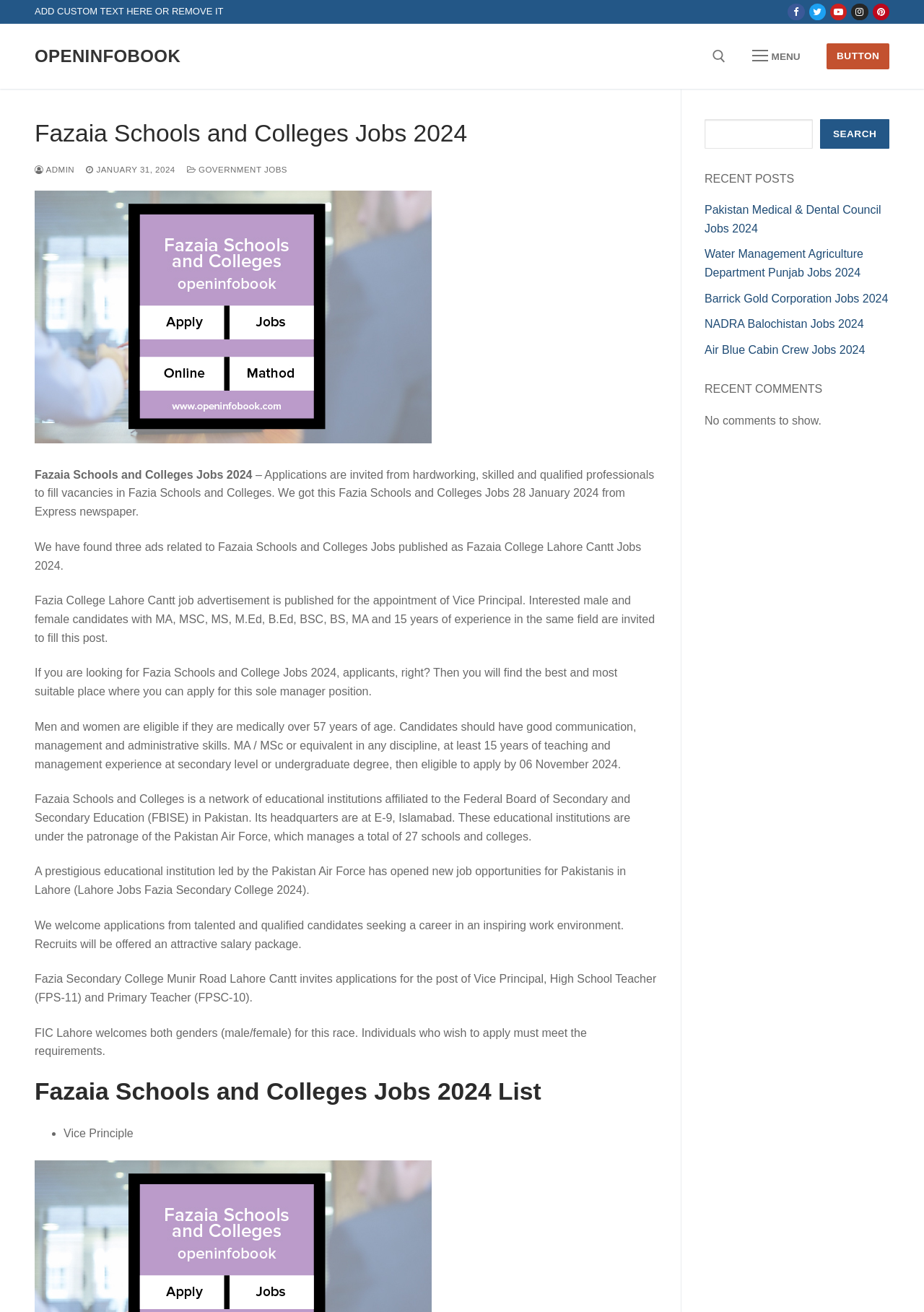Give a concise answer using one word or a phrase to the following question:
What is the required experience for the Vice Principal position?

15 years